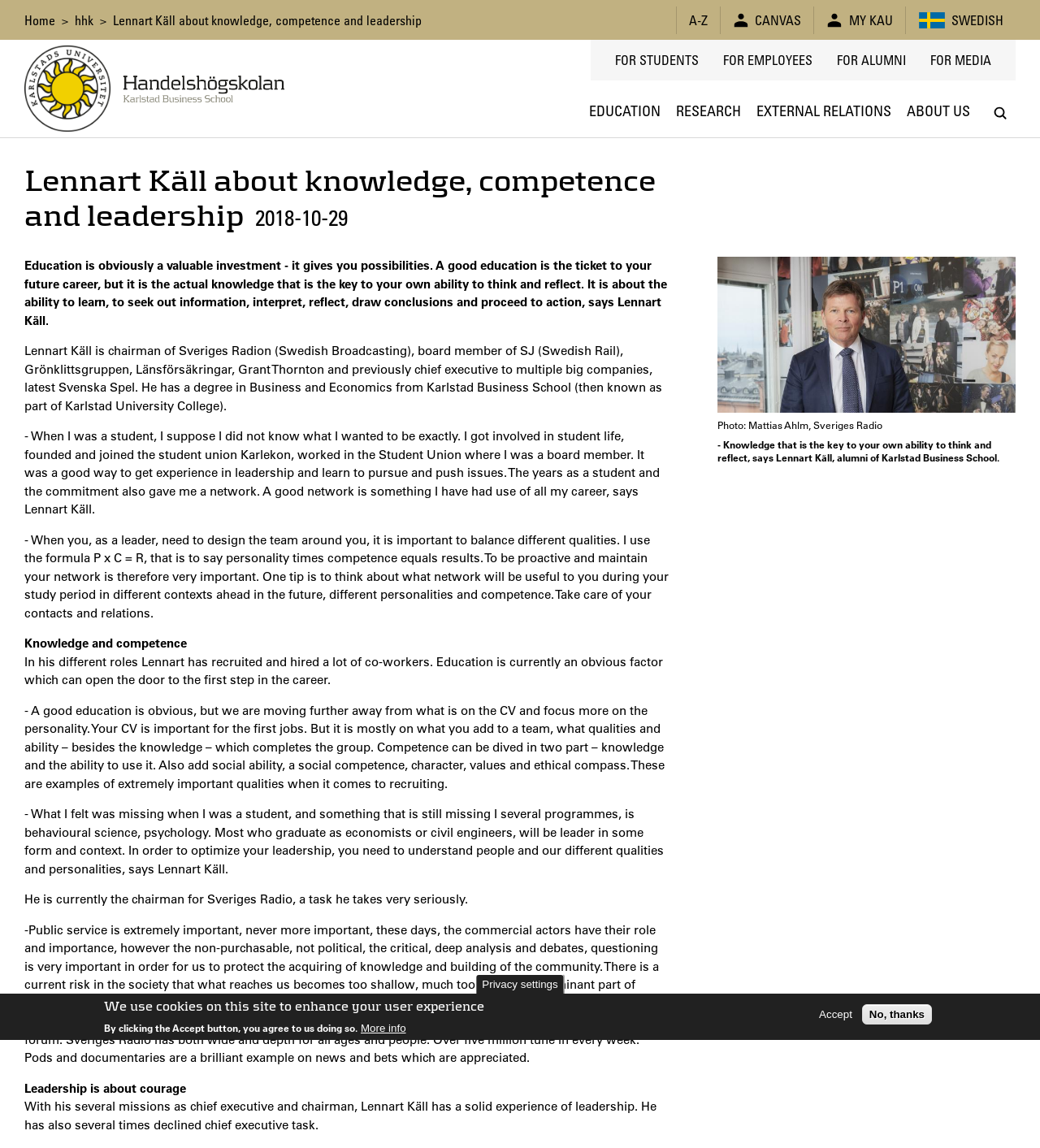What is the name of the business school Lennart Käll attended?
Analyze the image and provide a thorough answer to the question.

I found this information by reading the text on the webpage, specifically the section where it says 'He has a degree in Business and Economics from Karlstad Business School (then known as part of Karlstad University College).'